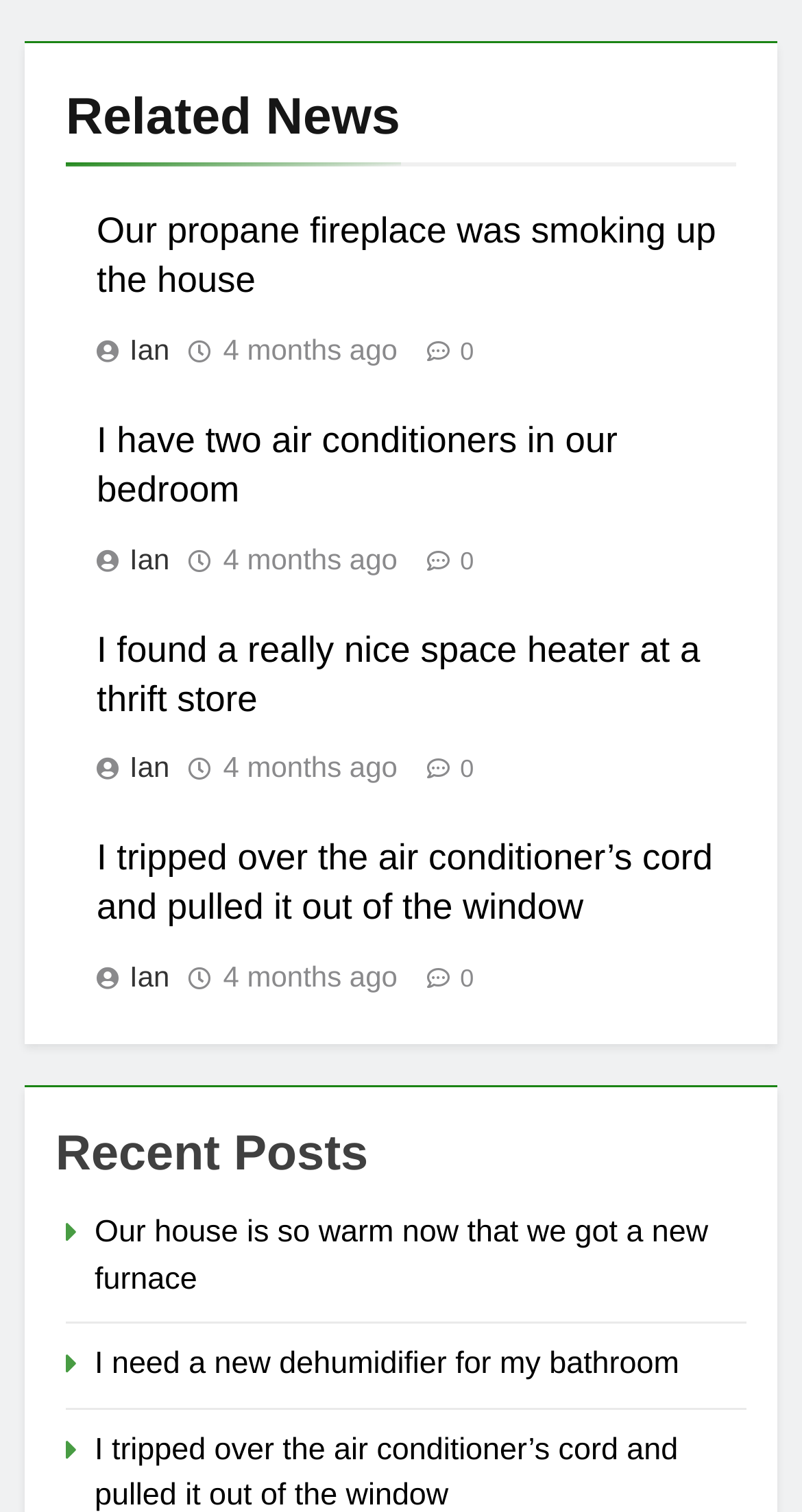Using the elements shown in the image, answer the question comprehensively: How many links are in the 'Recent Posts' section?

I counted the number of link elements under the 'Recent Posts' heading and found that there are 2 links, each with a different title.